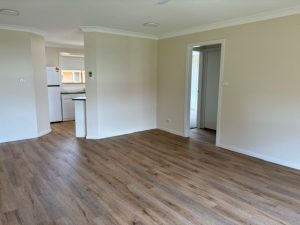What design feature does the kitchen have?
Using the information from the image, give a concise answer in one word or a short phrase.

Open-plan